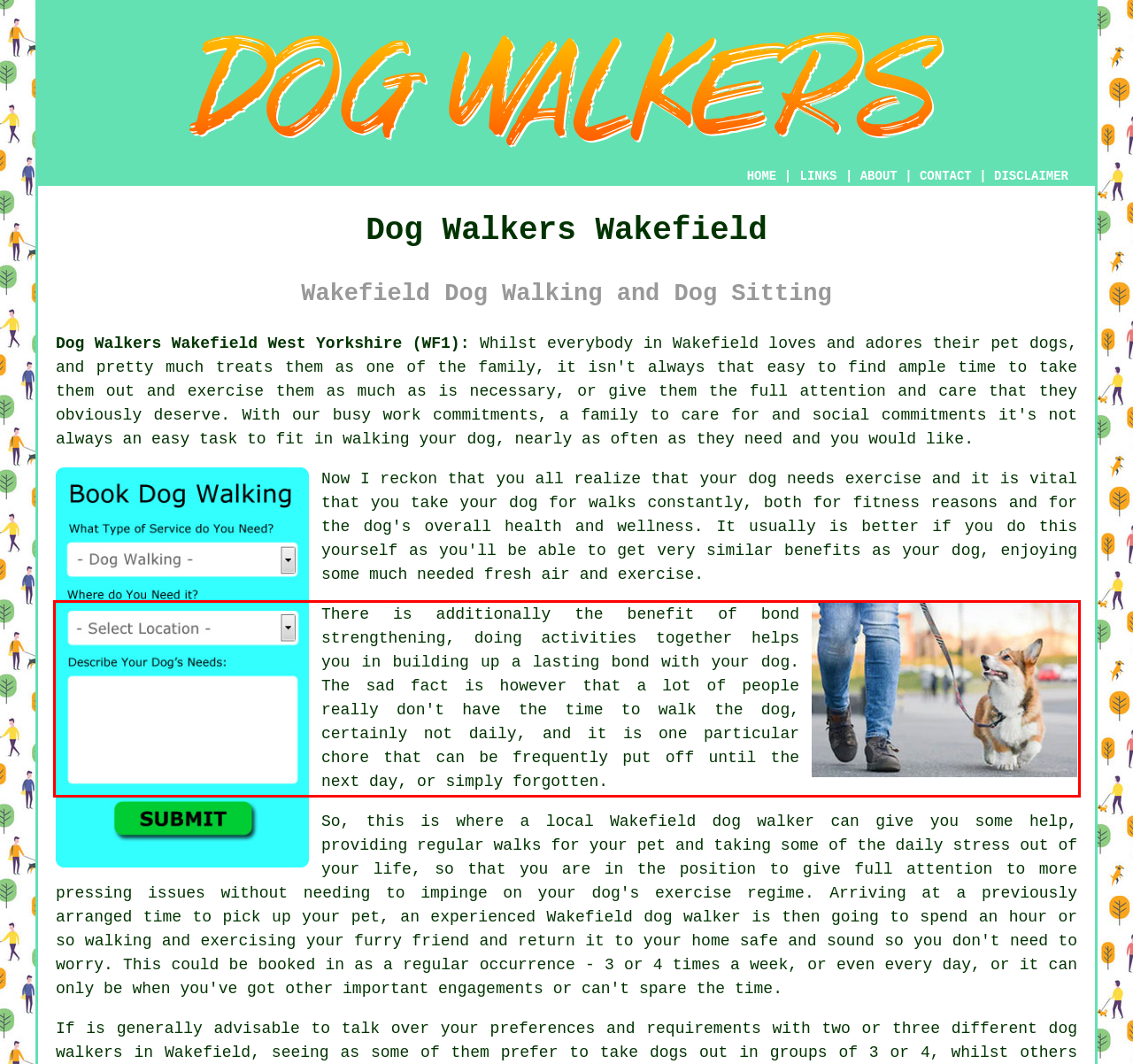With the given screenshot of a webpage, locate the red rectangle bounding box and extract the text content using OCR.

There is additionally the benefit of bond strengthening, doing activities together helps you in building up a lasting bond with your dog. The sad fact is however that a lot of people really don't have the time to walk the dog, certainly not daily, and it is one particular chore that can be frequently put off until the next day, or simply forgotten.